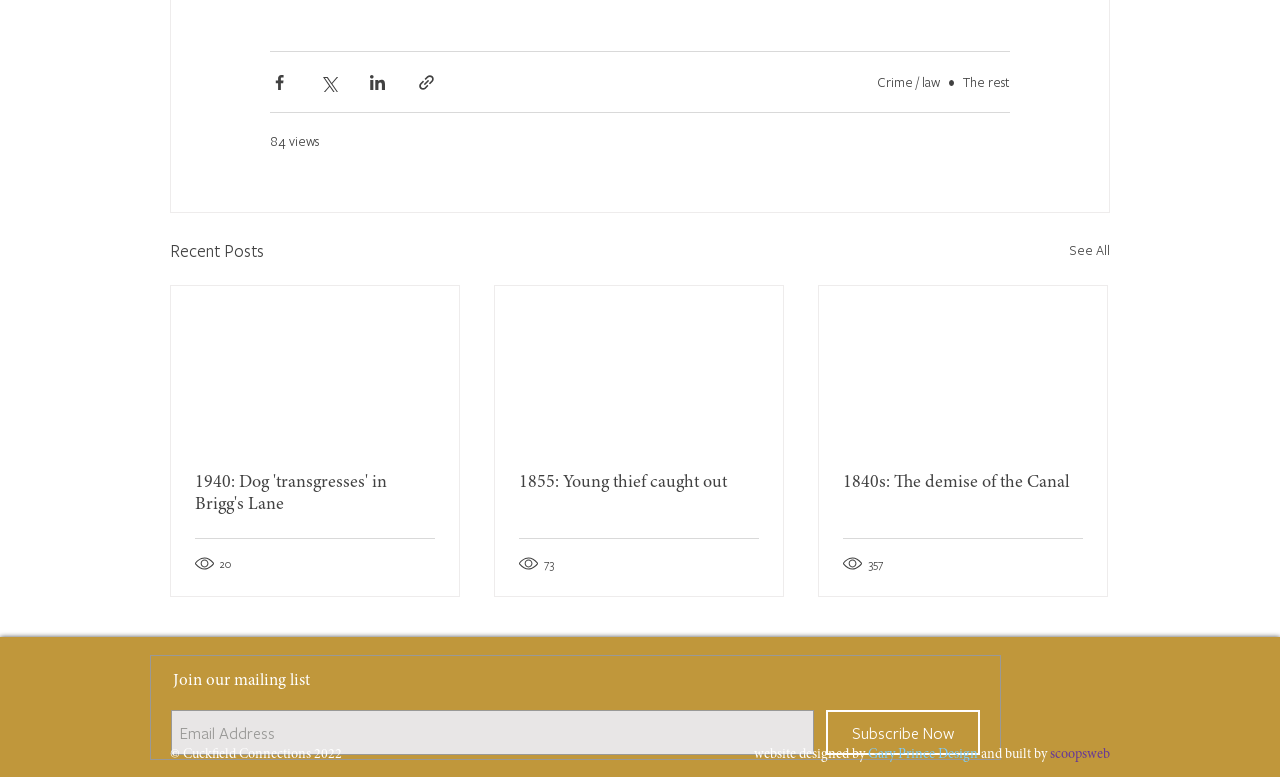What is the category of the first link?
Based on the content of the image, thoroughly explain and answer the question.

The first link is categorized under 'Crime / law' as indicated by the text 'Crime / law' next to the link.